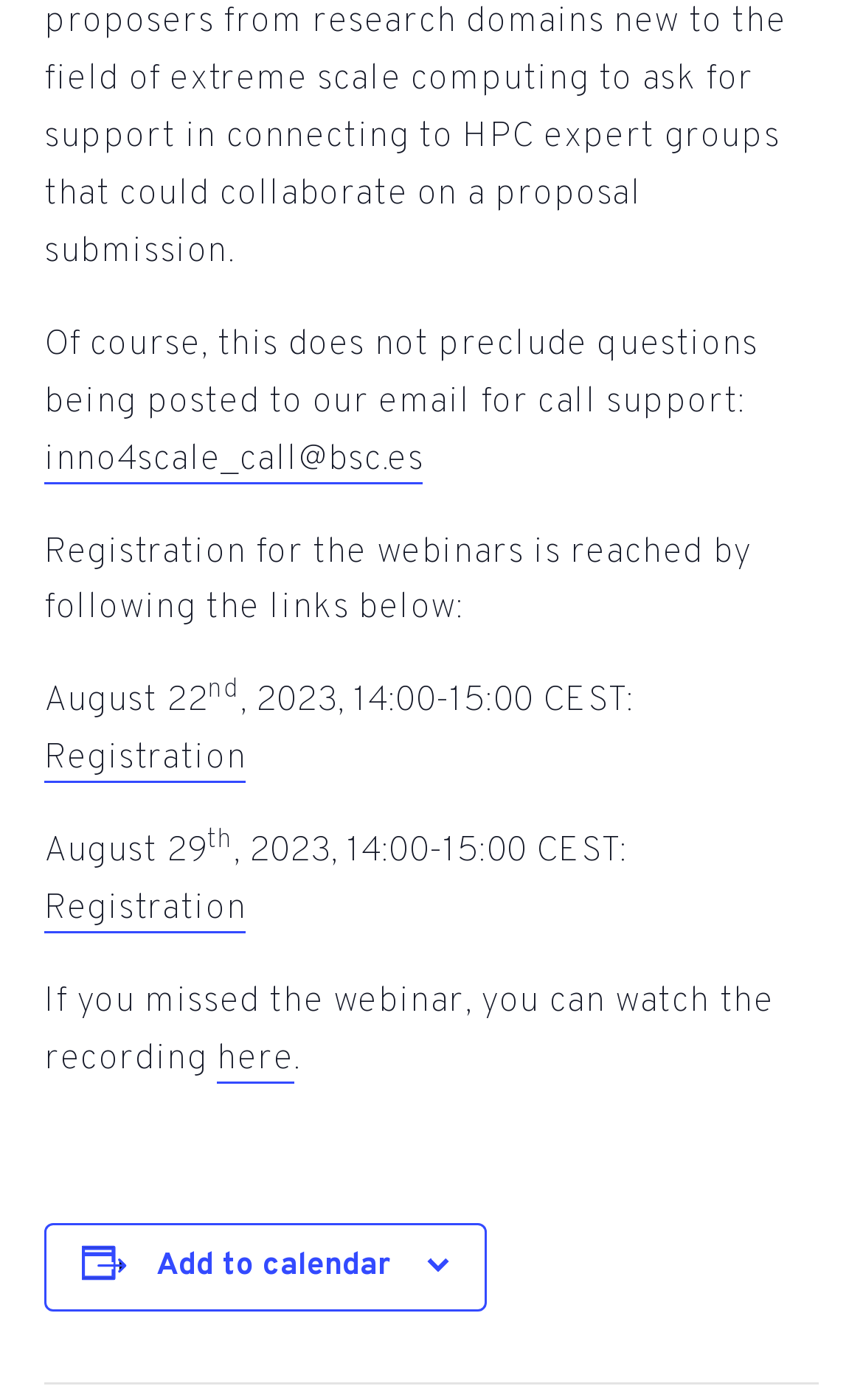What is the purpose of the 'Add to calendar' button?
Look at the image and respond to the question as thoroughly as possible.

The 'Add to calendar' button is likely used to add the webinar event to the user's calendar, as it is placed below the webinar details and registration links.